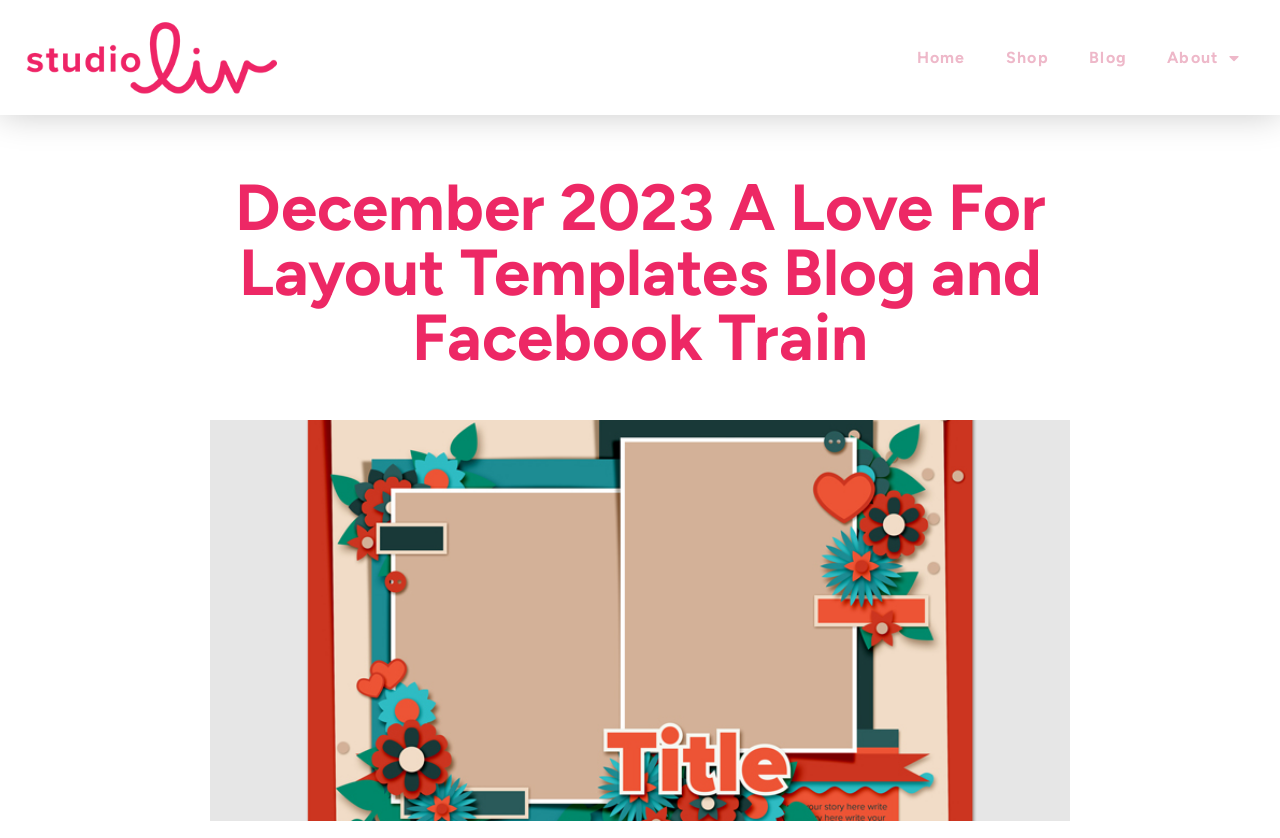What is the logo of the website?
Answer the question with as much detail as you can, using the image as a reference.

I determined this by looking at the top-left corner of the webpage, where I found an image with the text 'Studio Liv logo'.